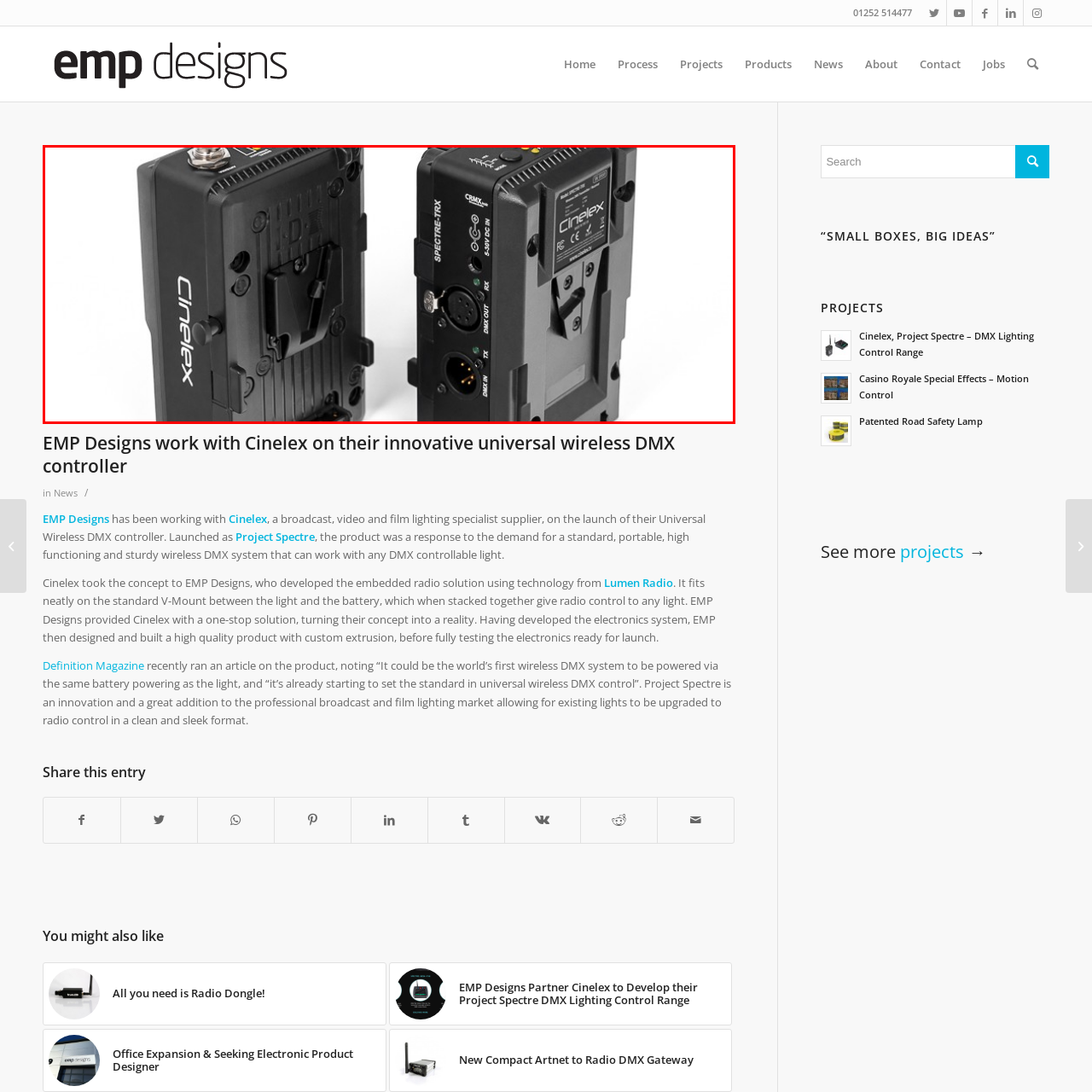View the section of the image outlined in red, What is the purpose of the V-Mount battery plate? Provide your response in a single word or brief phrase.

Easy attachment to compatible lights